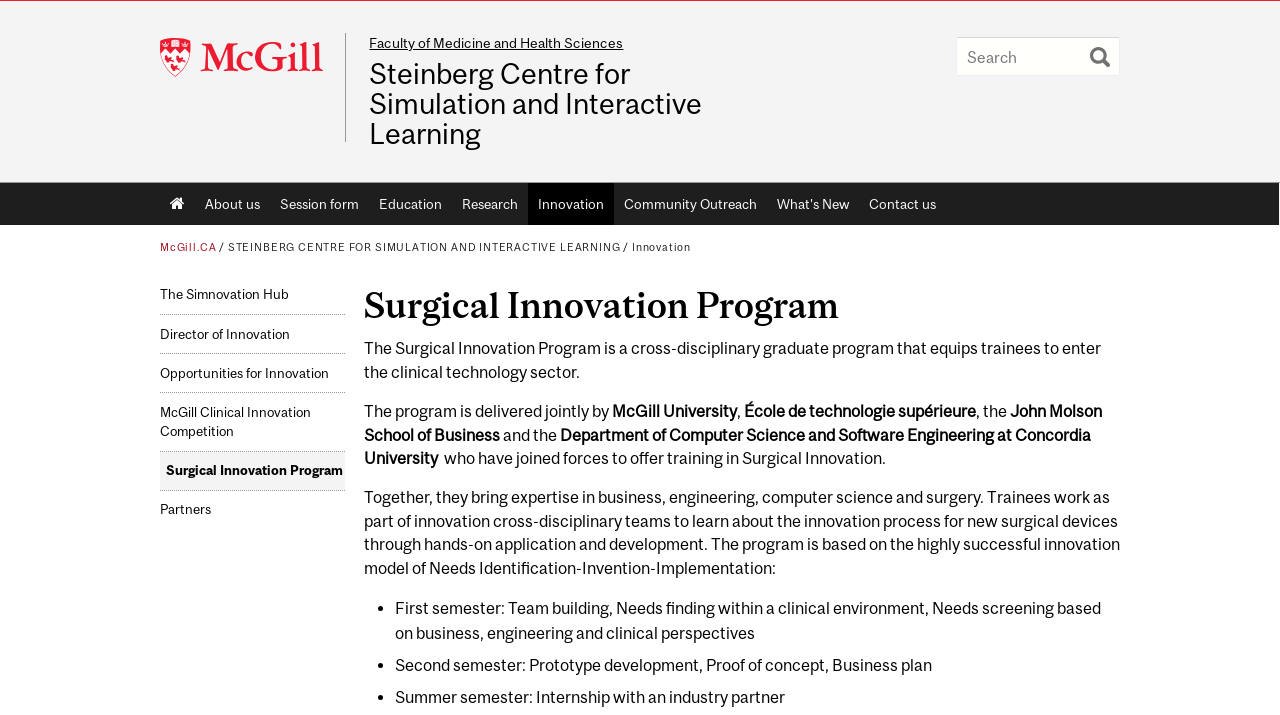Identify and provide the text content of the webpage's primary headline.

Surgical Innovation Program